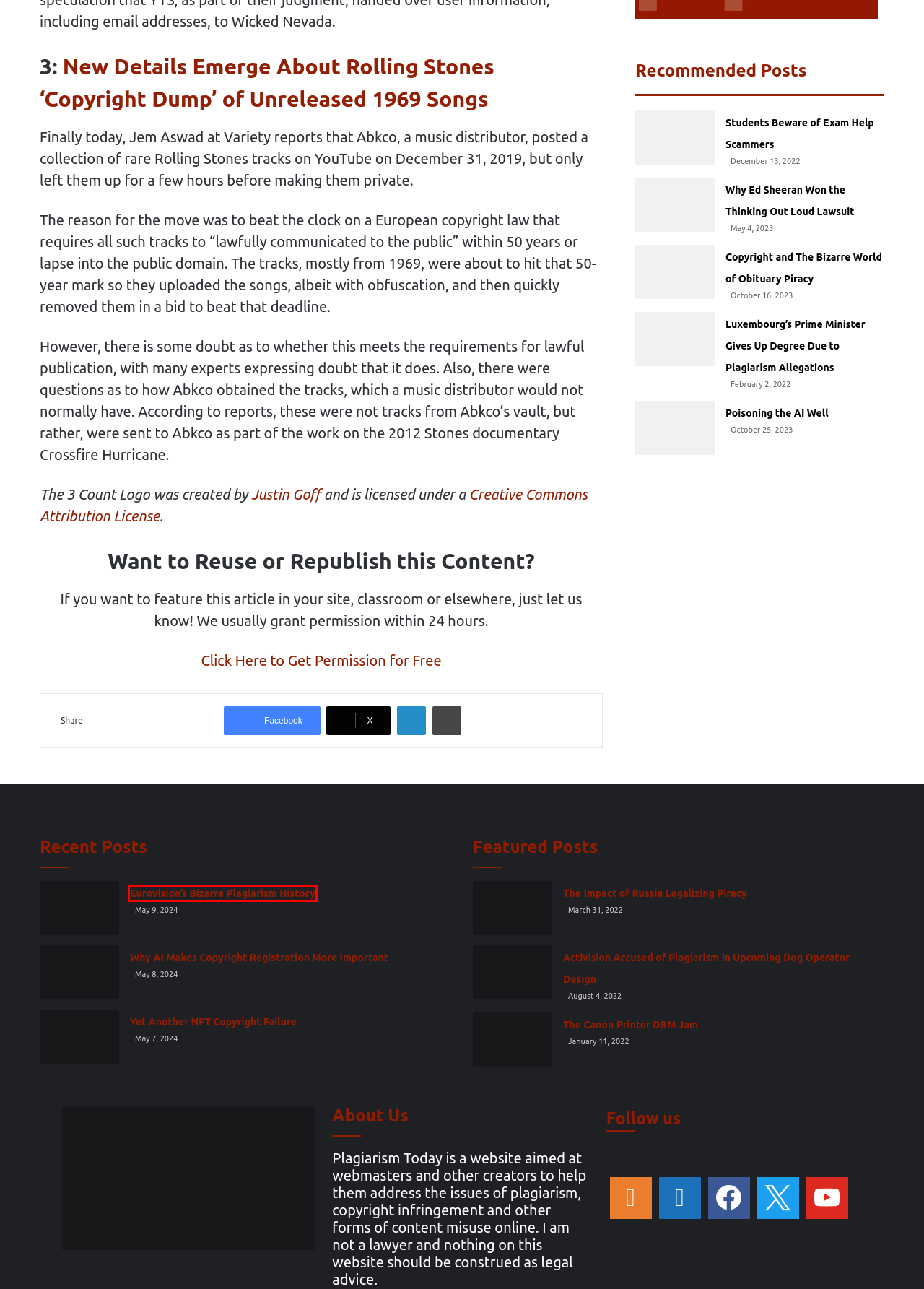Look at the screenshot of a webpage where a red bounding box surrounds a UI element. Your task is to select the best-matching webpage description for the new webpage after you click the element within the bounding box. The available options are:
A. Details Emerge About Rolling Stones 'Copyright Dump' of 1969 Songs
B. Activision Accused of Plagiarism in Upcoming Dog Operator Design
C. Poisoning the AI Well - Plagiarism Today
D. Plagiarism Today
E. Eurovision's Bizarre Plagiarism History - Plagiarism Today
F. Why Ed Sheeran Won the Thinking Out Loud Lawsuit
G. Copyright and The Bizarre World of Obituary Piracy - Plagiarism Today
H. Reprint & Permissions - Plagiarism Today

E